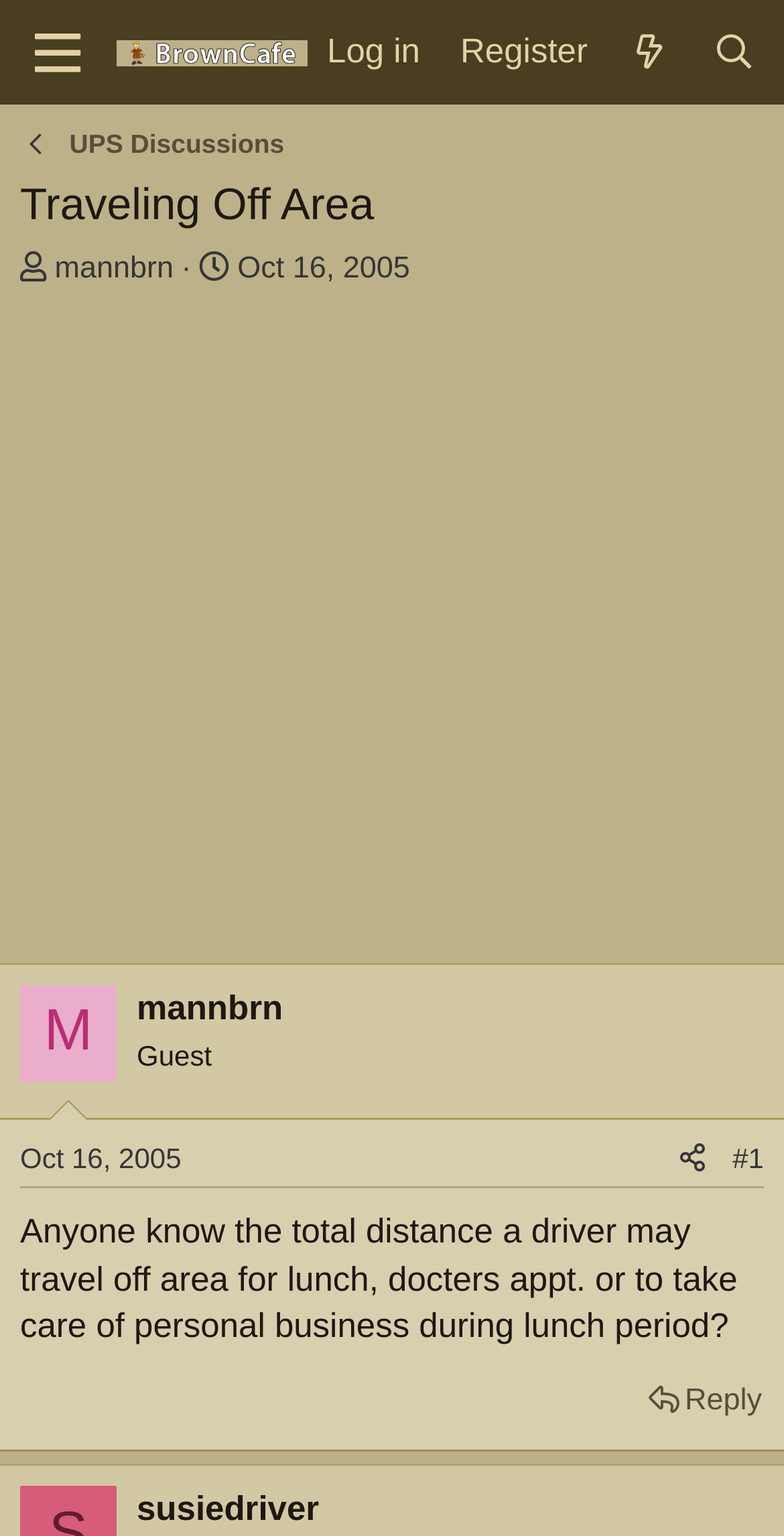Pinpoint the bounding box coordinates of the clickable area needed to execute the instruction: "Click the 'Menu' button". The coordinates should be specified as four float numbers between 0 and 1, i.e., [left, top, right, bottom].

[0.01, 0.0, 0.137, 0.069]